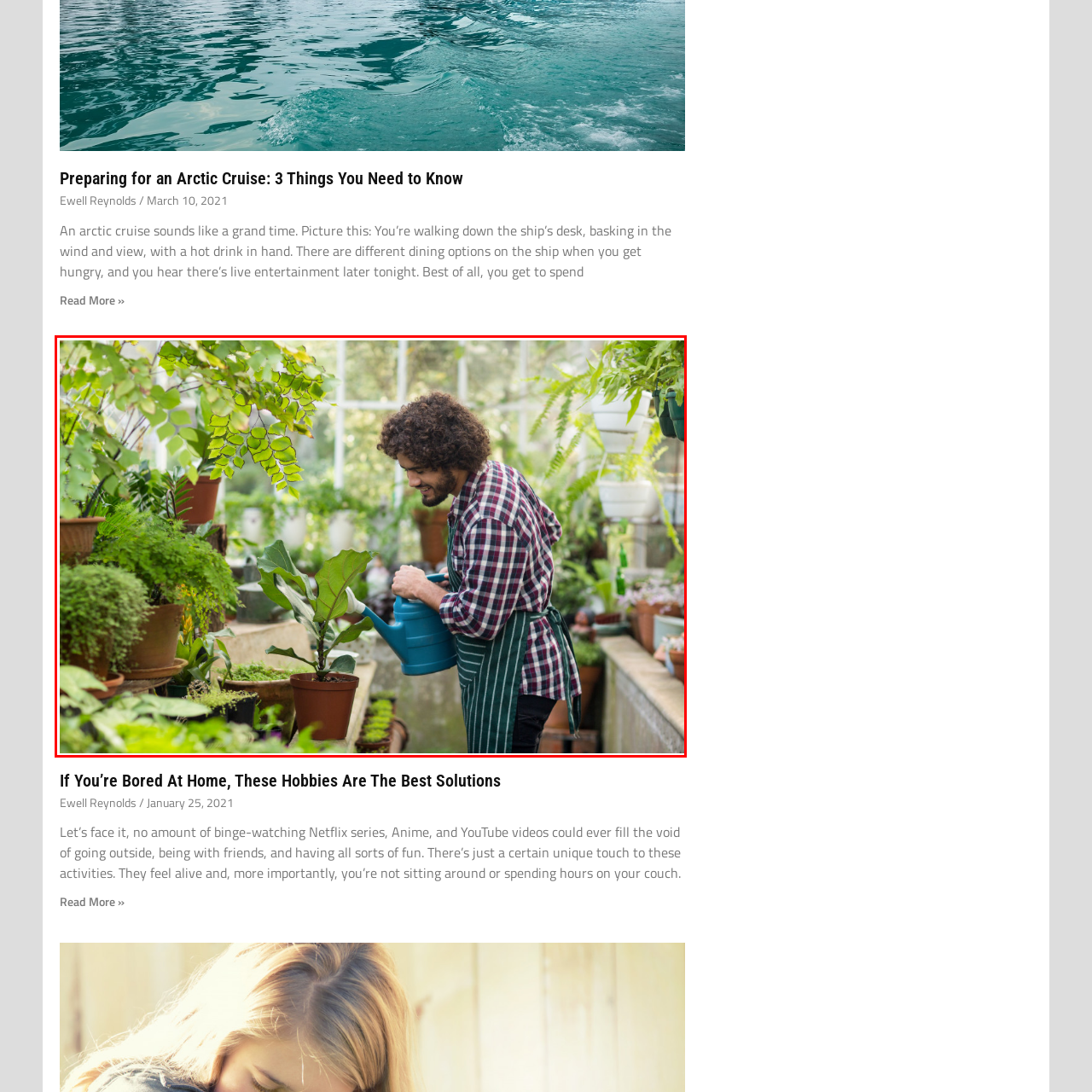Give a detailed caption for the image that is encased within the red bounding box.

In the image, a young man with curly hair is engaged in the nurturing of plants inside a vibrant greenhouse. He wears a plaid shirt and an apron, embodying the spirit of a dedicated gardener. In his hands, he holds a blue watering can, gently watering a potted plant with large, glossy leaves. Surrounding him is a lush array of greenery, with various plants and pots that create a serene and lively atmosphere. The sunlight filters through the greenhouse's glass panels, casting a warm glow on the foliage and enhancing the natural beauty of his gardening efforts. This scene encapsulates the joy and tranquility of gardening, inviting viewers to appreciate the simple pleasures of nurturing nature.